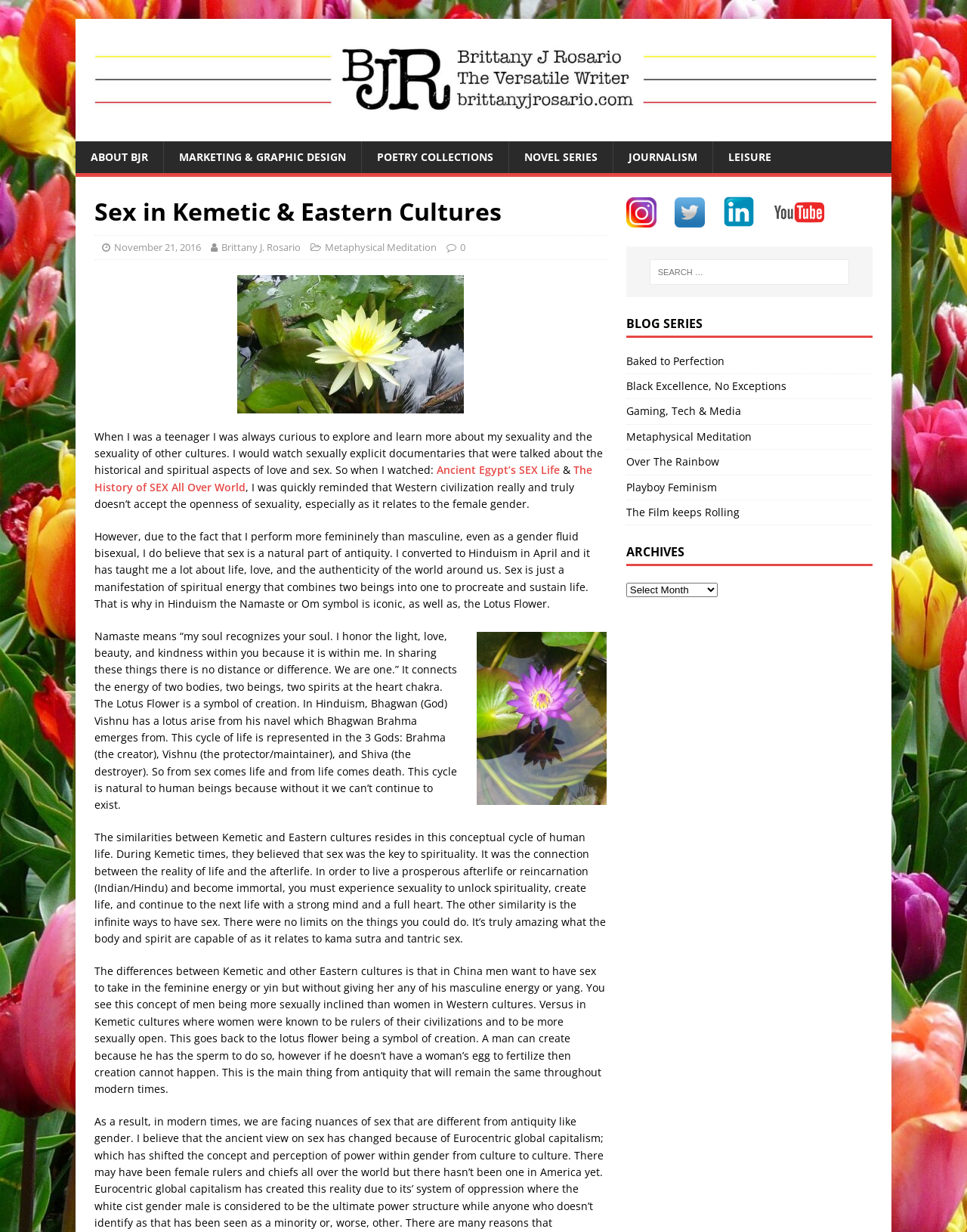Please identify the coordinates of the bounding box that should be clicked to fulfill this instruction: "Select an option from the ARCHIVES dropdown".

[0.647, 0.473, 0.742, 0.485]